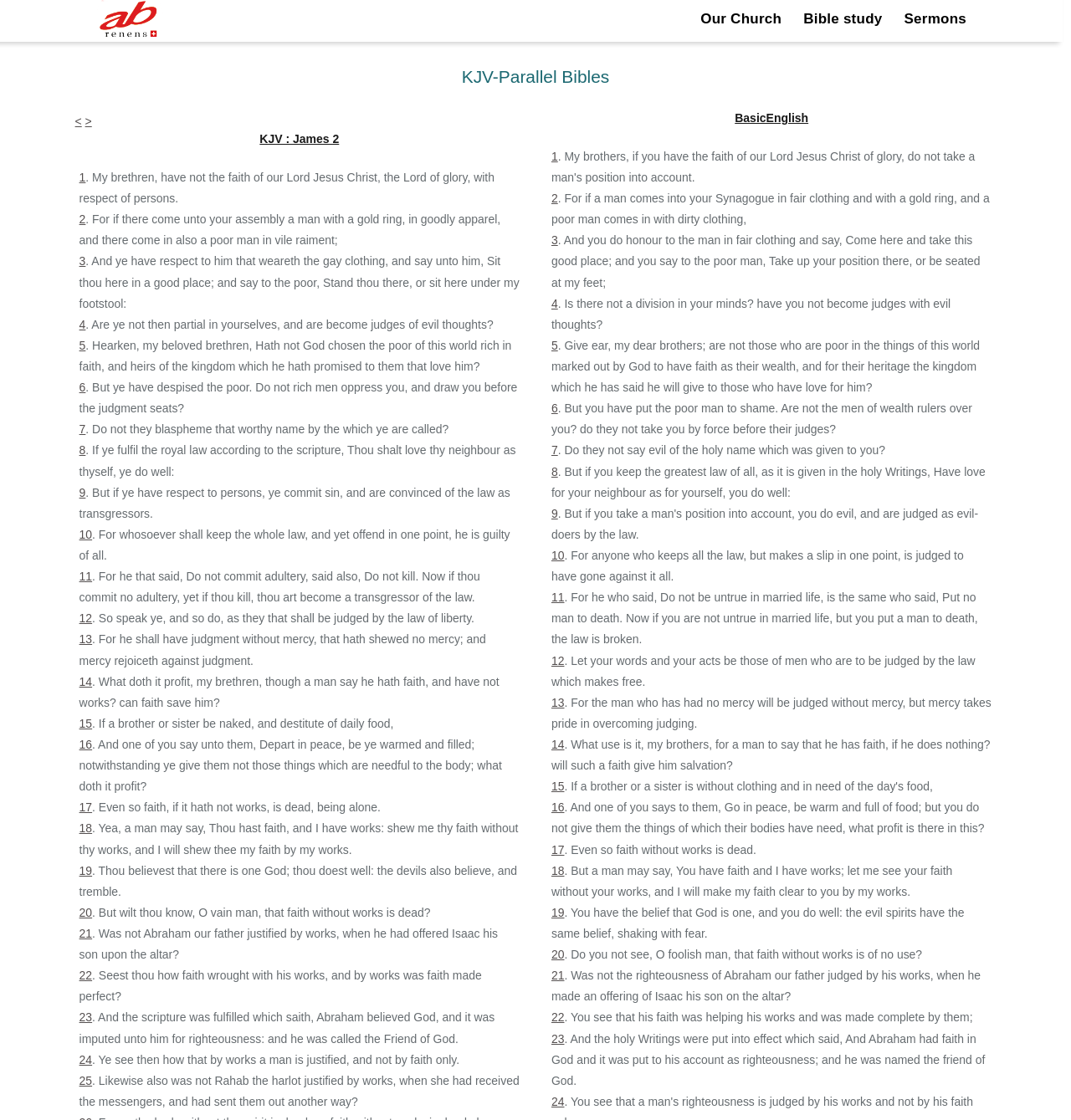What is the text of the second verse of James 2 in BasicEnglish?
Please utilize the information in the image to give a detailed response to the question.

I found the second verse of James 2 in BasicEnglish by looking at the StaticText element with ID 688, which contains the text 'For if a man comes into your Synagogue in fair clothing and with a gold ring, and a poor man comes in with dirty clothing,'